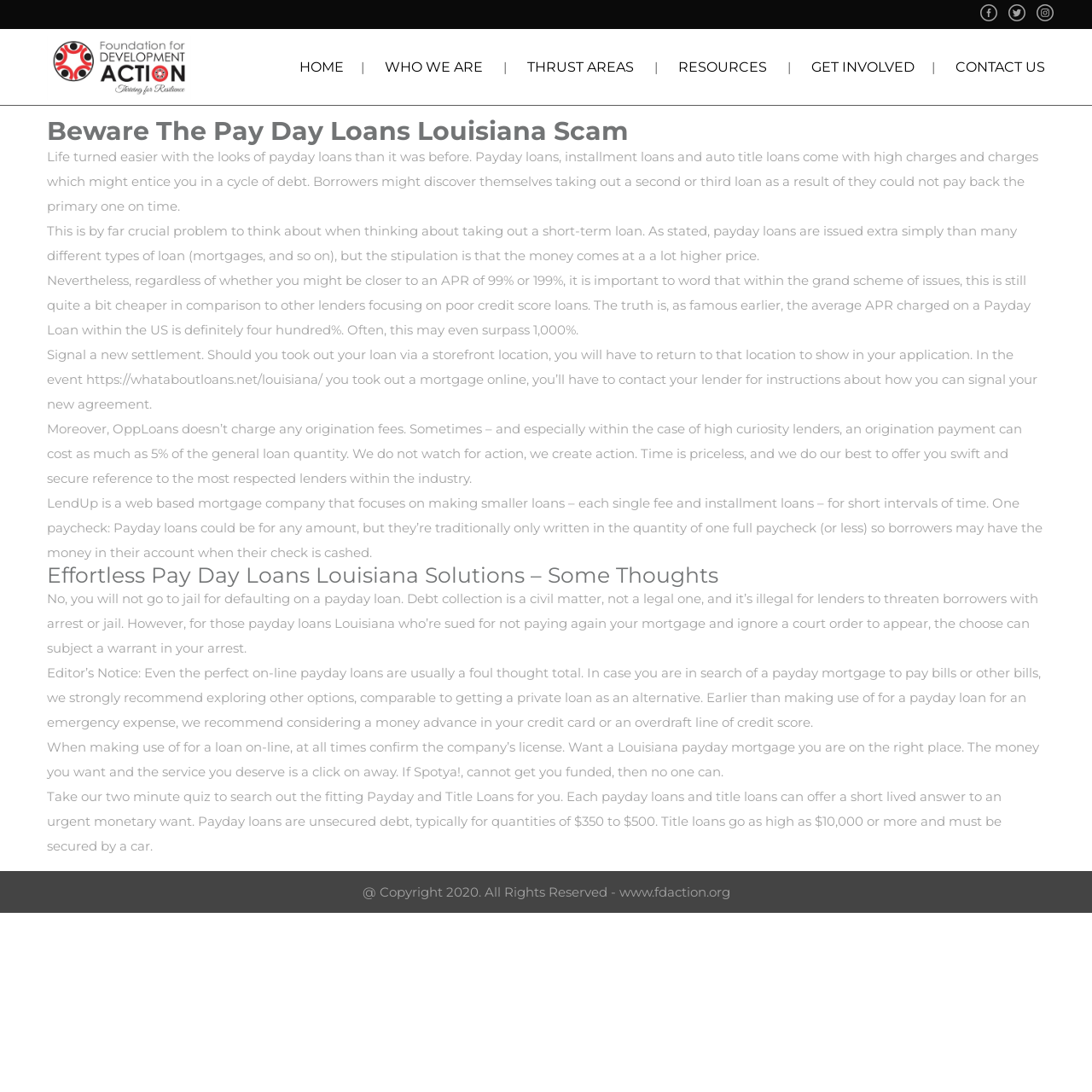Provide a single word or phrase answer to the question: 
What is the name of the online loan company mentioned?

LendUp